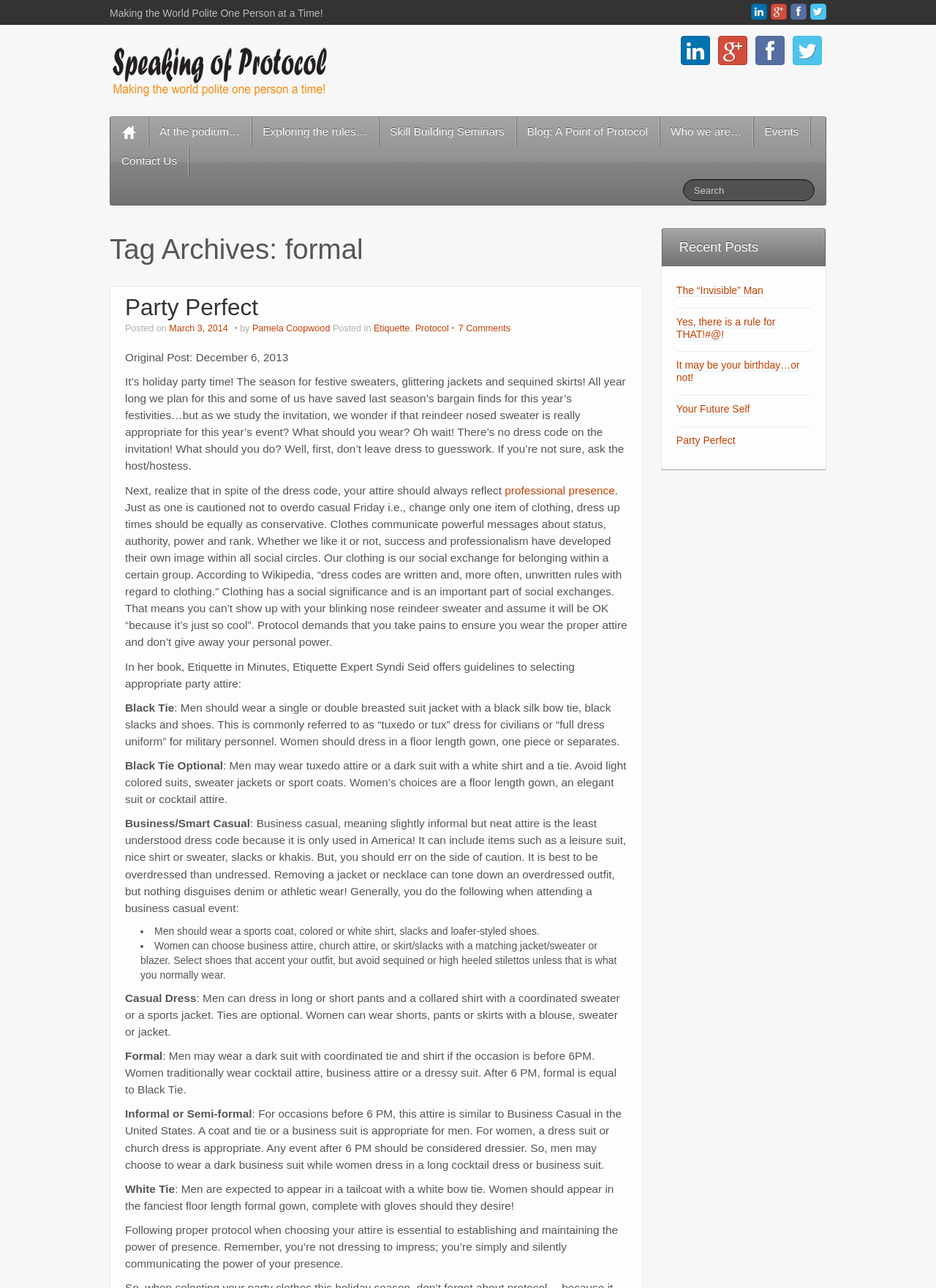Please answer the following question using a single word or phrase: 
What is the name of the blog?

Speaking of Protocol